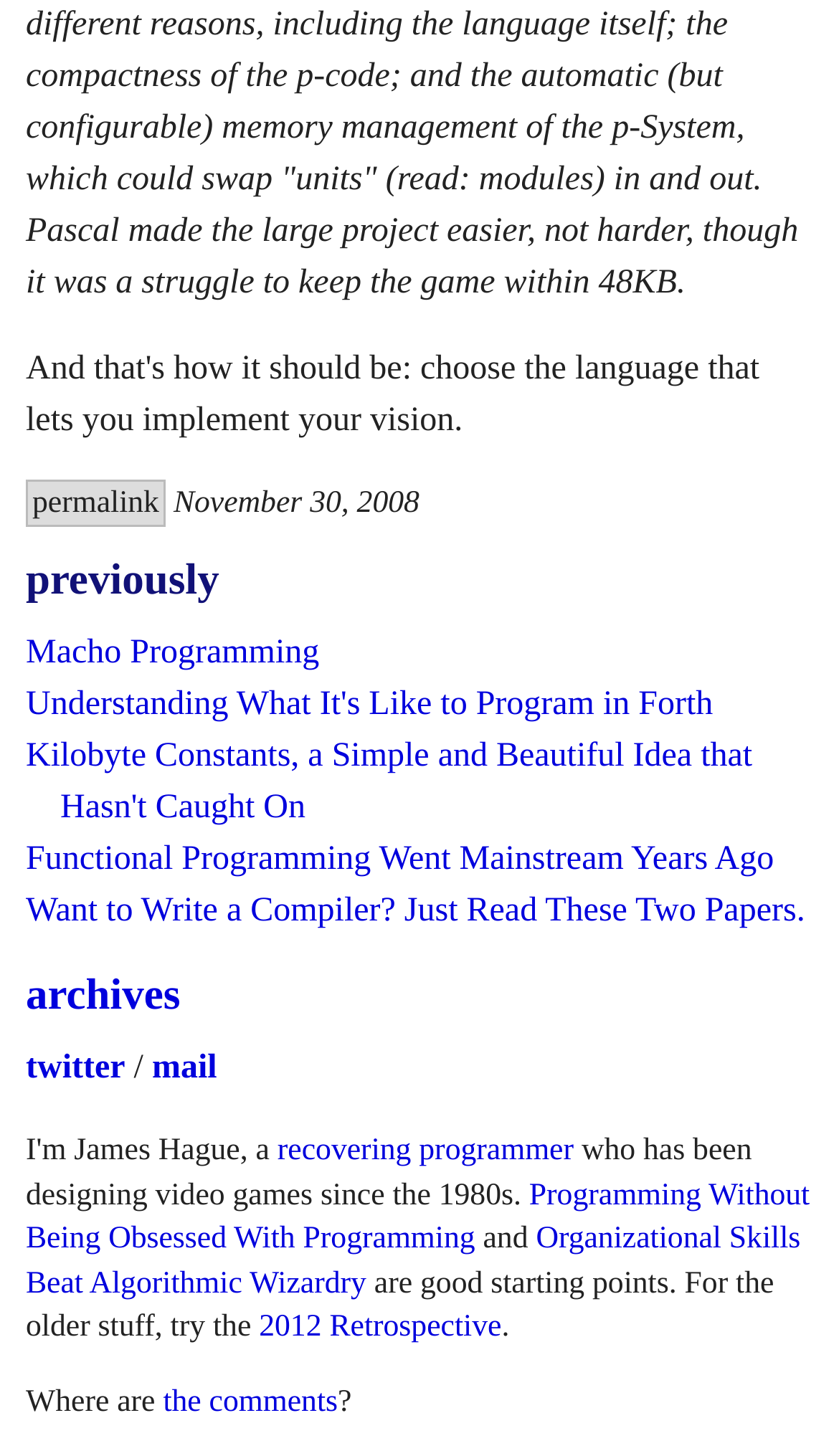Determine the bounding box coordinates for the UI element described. Format the coordinates as (top-left x, top-left y, bottom-right x, bottom-right y) and ensure all values are between 0 and 1. Element description: Organizational Skills Beat Algorithmic Wizardry

[0.031, 0.839, 0.954, 0.893]